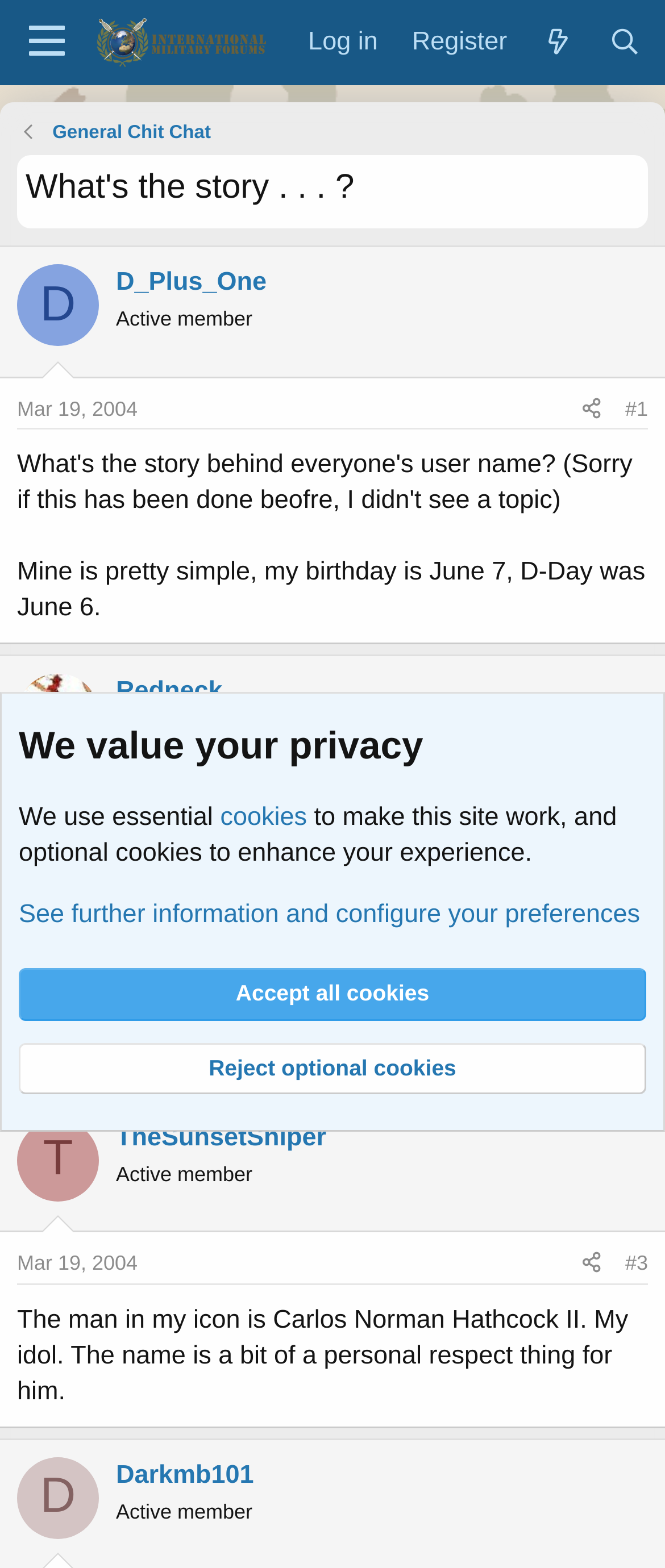Please answer the following question as detailed as possible based on the image: 
What is the text of the heading element below the article by Redneck?

I found the article element containing the username 'Redneck' and looked for the corresponding heading element below it, which contains the text 'Active member'.